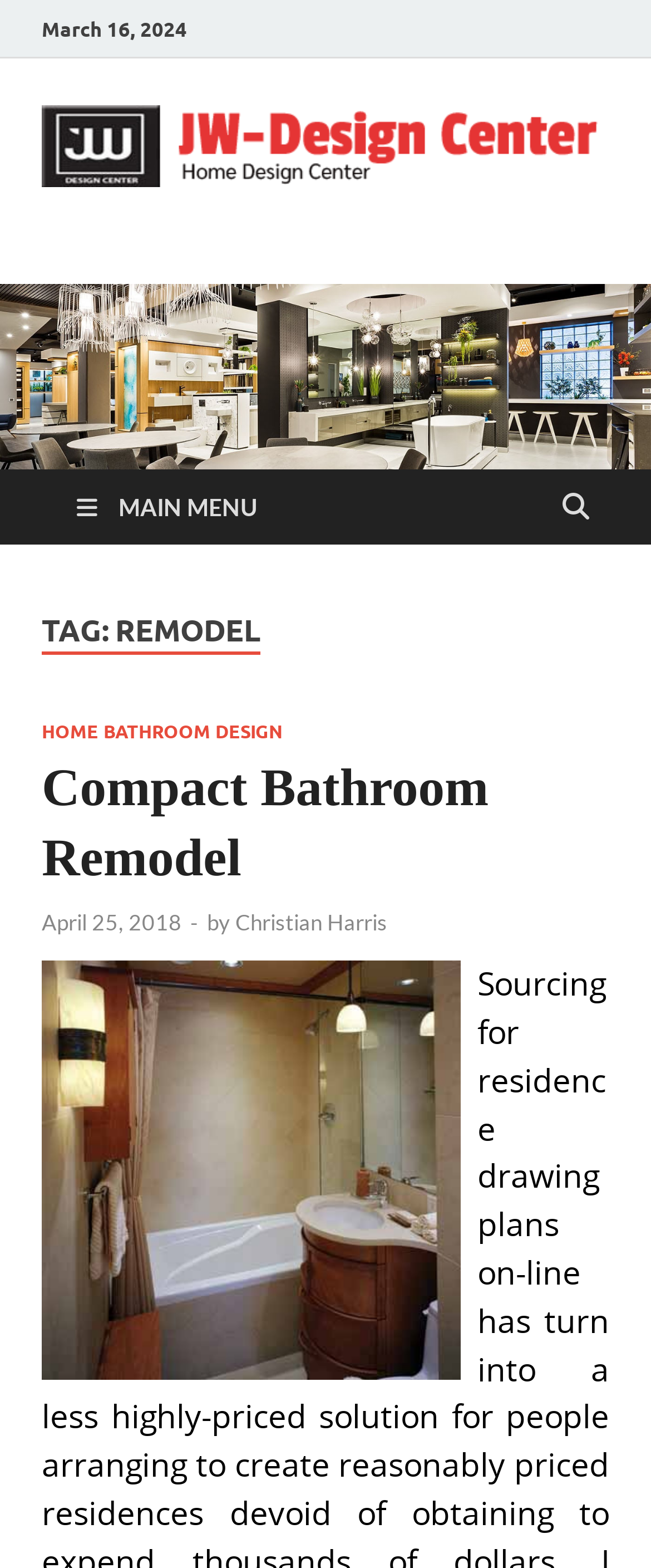Find the bounding box of the UI element described as follows: "Home Bathroom Design".

[0.064, 0.459, 0.433, 0.474]